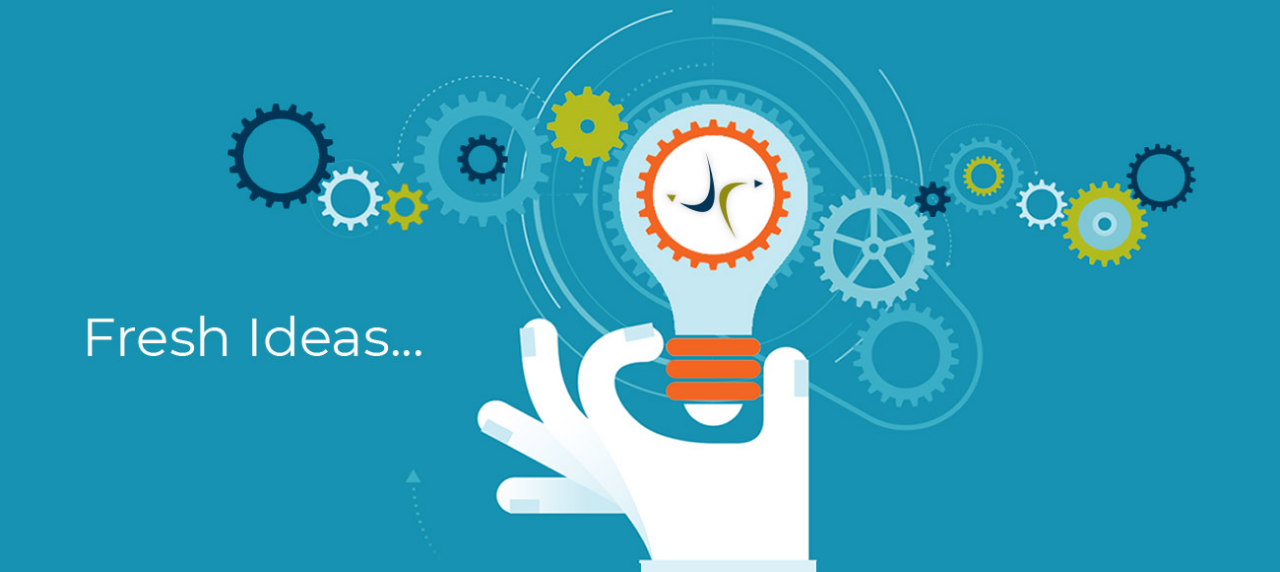Offer a detailed narrative of the image's content.

The image showcases a vibrant, light blue background featuring a stylized light bulb held in an abstract hand. The bulb is marked with a dynamic logo, symbolizing innovation and creativity. Surrounding the bulb are various colorful gears, representing the mechanical process of generating fresh ideas. To the left, the phrase "Fresh Ideas..." is prominently displayed in a bold, modern font, emphasizing the theme of originality and inspiration. This visual captures the essence of McCarthy Communications, Inc., highlighting their role as a marketing communications firm that fosters new and exciting communications strategies for businesses.